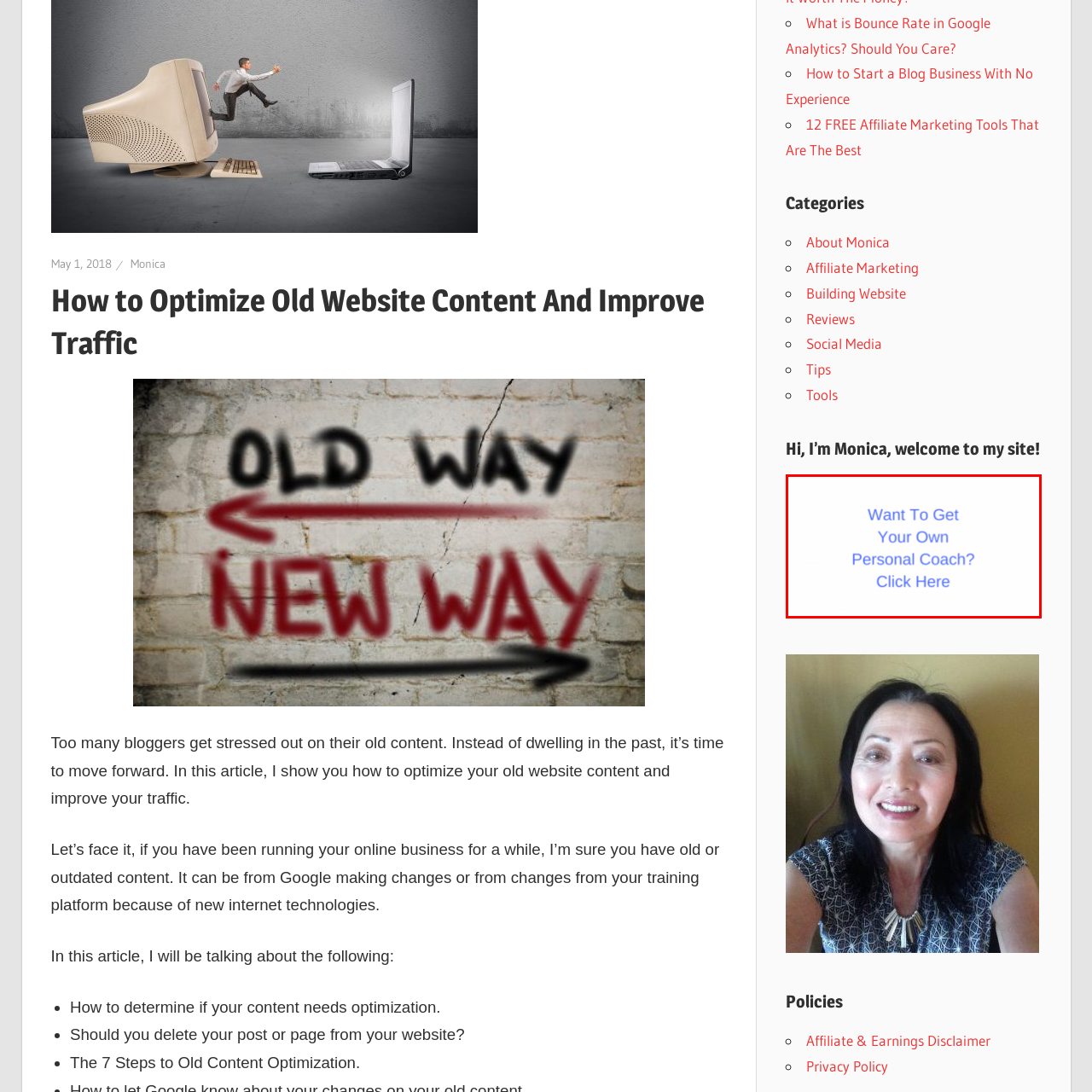Provide an extensive and detailed caption for the image section enclosed by the red boundary.

The image features a motivational message in a clear, bold font, inviting viewers to consider personal coaching. The text reads, "Want To Get Your Own Personal Coach? Click Here," presented in a soft blue color against a white background. This visual encourages individuals seeking guidance and support in their personal or professional lives to take action by clicking through for more information about coaching services offered. The design is straightforward and engaging, effectively drawing attention to the coaching opportunity.